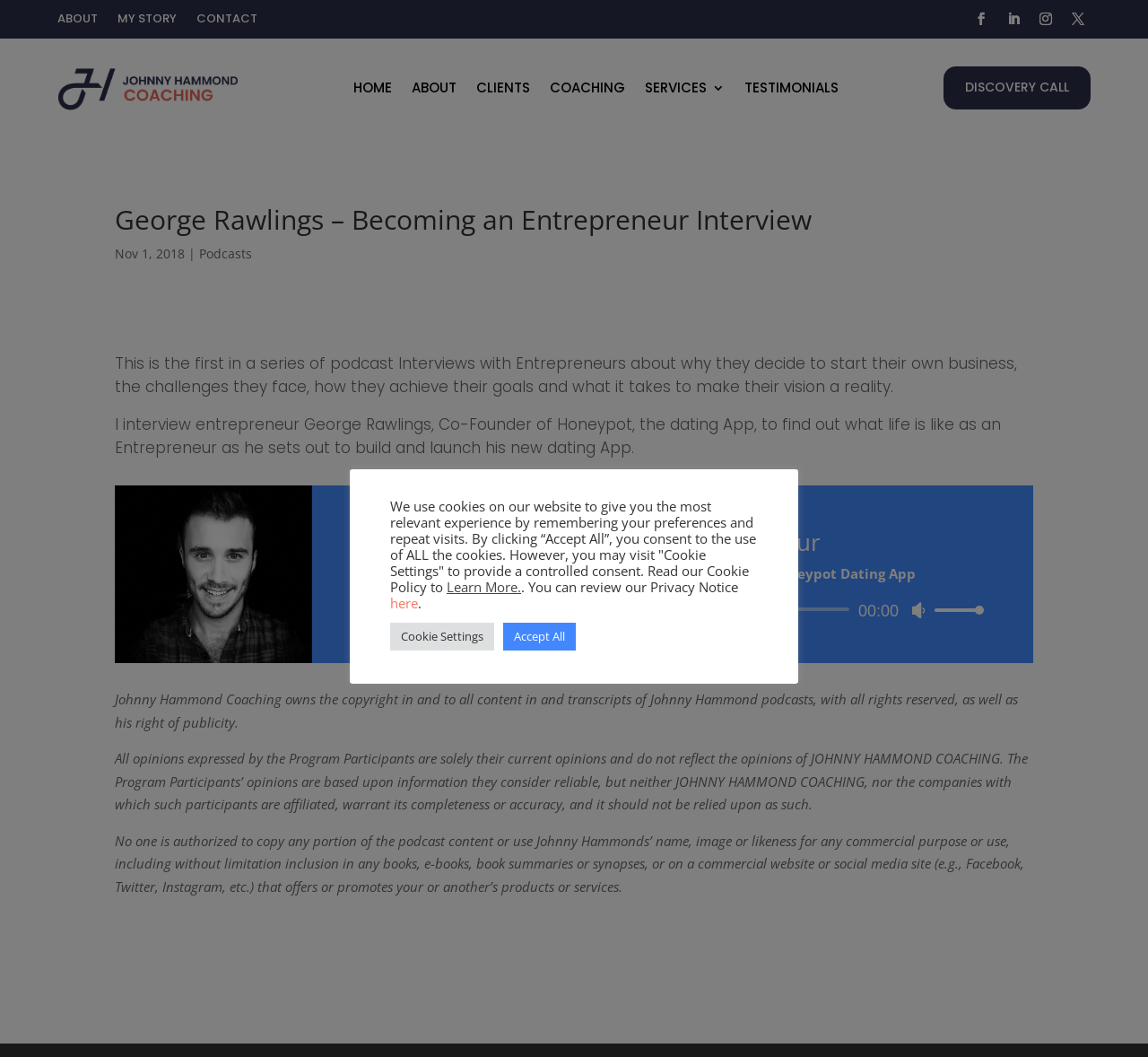What is the name of the entrepreneur being interviewed?
Answer the question with a single word or phrase by looking at the picture.

George Rawlings